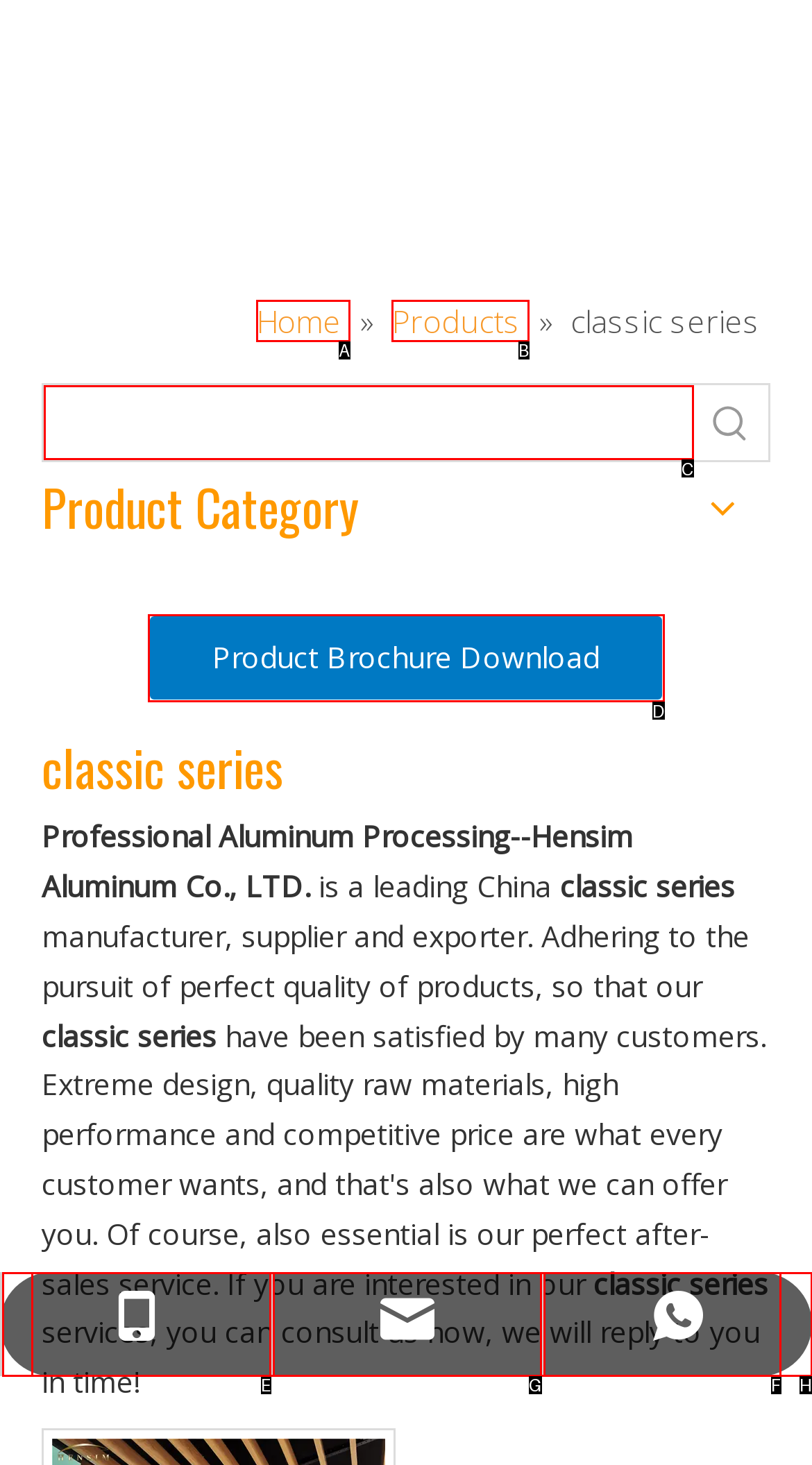From the available options, which lettered element should I click to complete this task: Search for products?

C